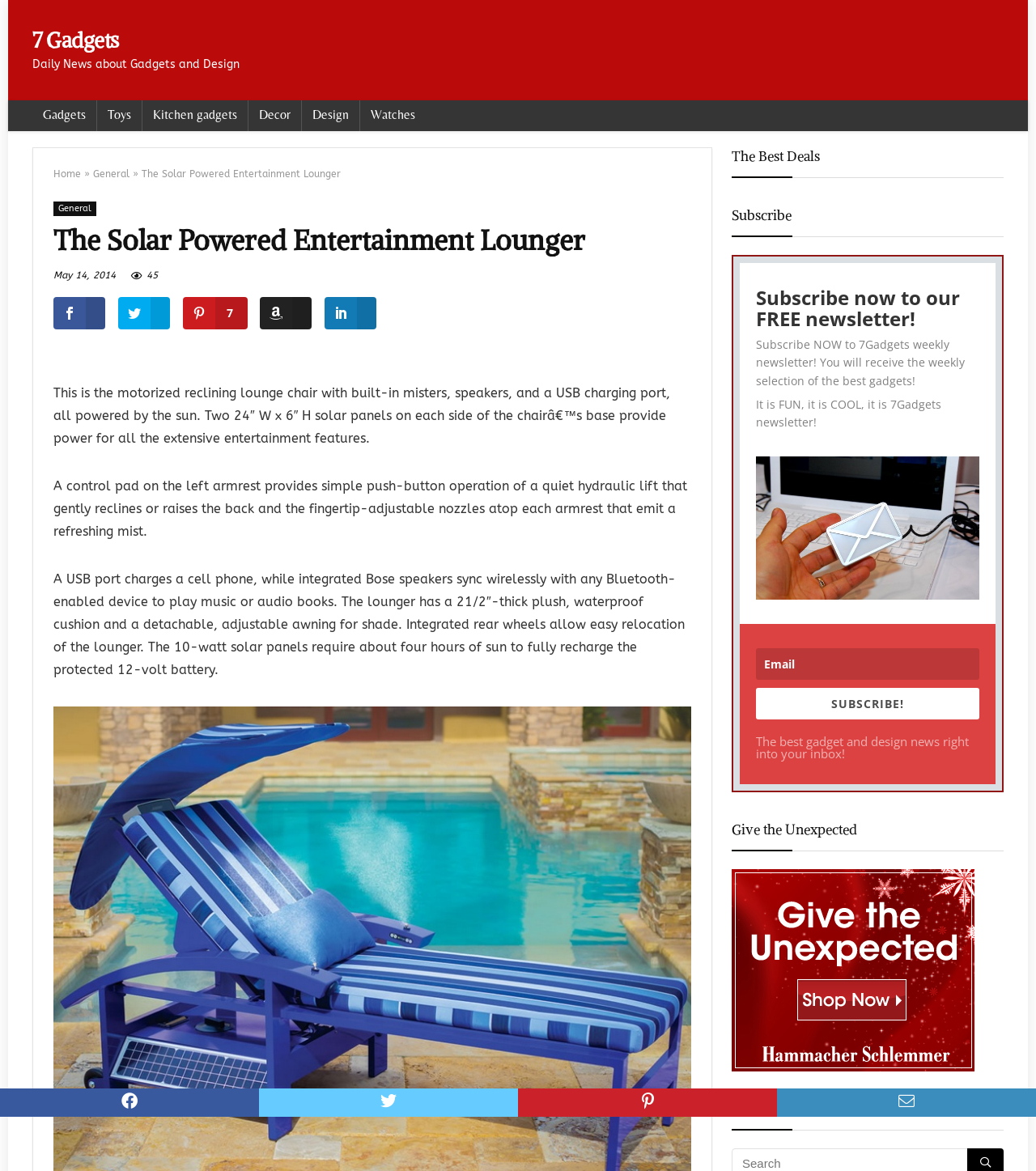Please find the bounding box for the UI component described as follows: "General".

[0.09, 0.144, 0.125, 0.153]